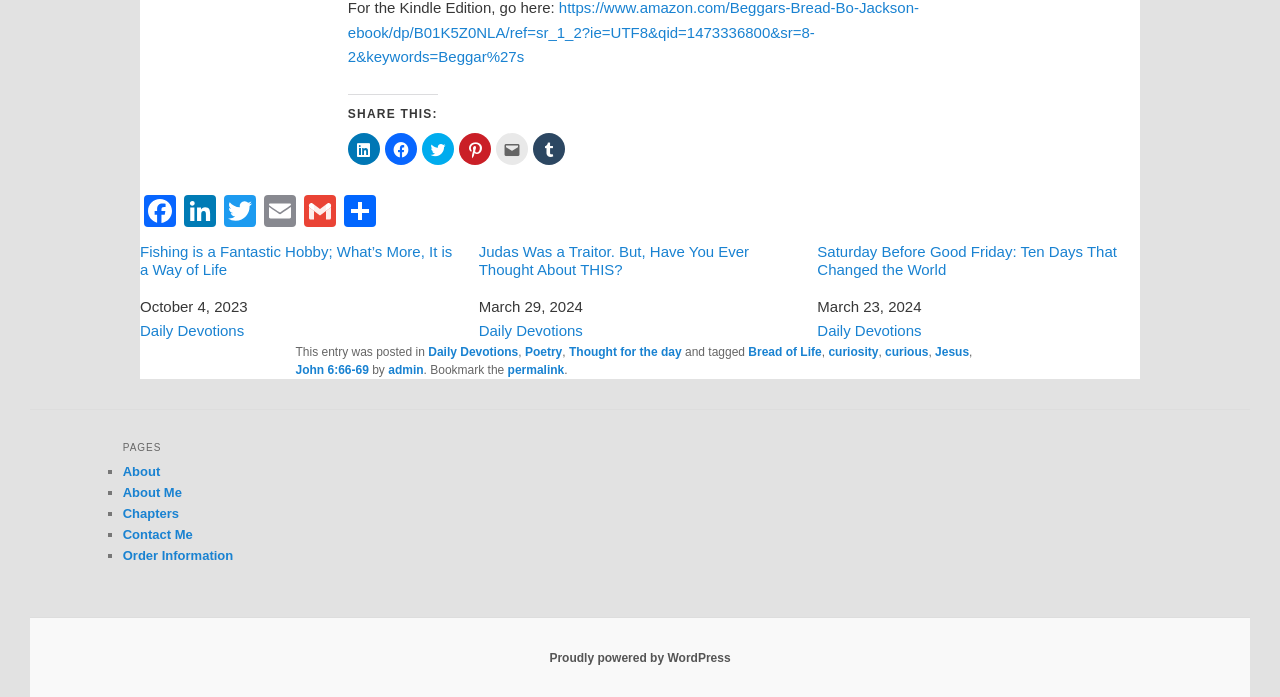Locate the bounding box coordinates of the area to click to fulfill this instruction: "Click to share on LinkedIn". The bounding box should be presented as four float numbers between 0 and 1, in the order [left, top, right, bottom].

[0.272, 0.191, 0.297, 0.237]